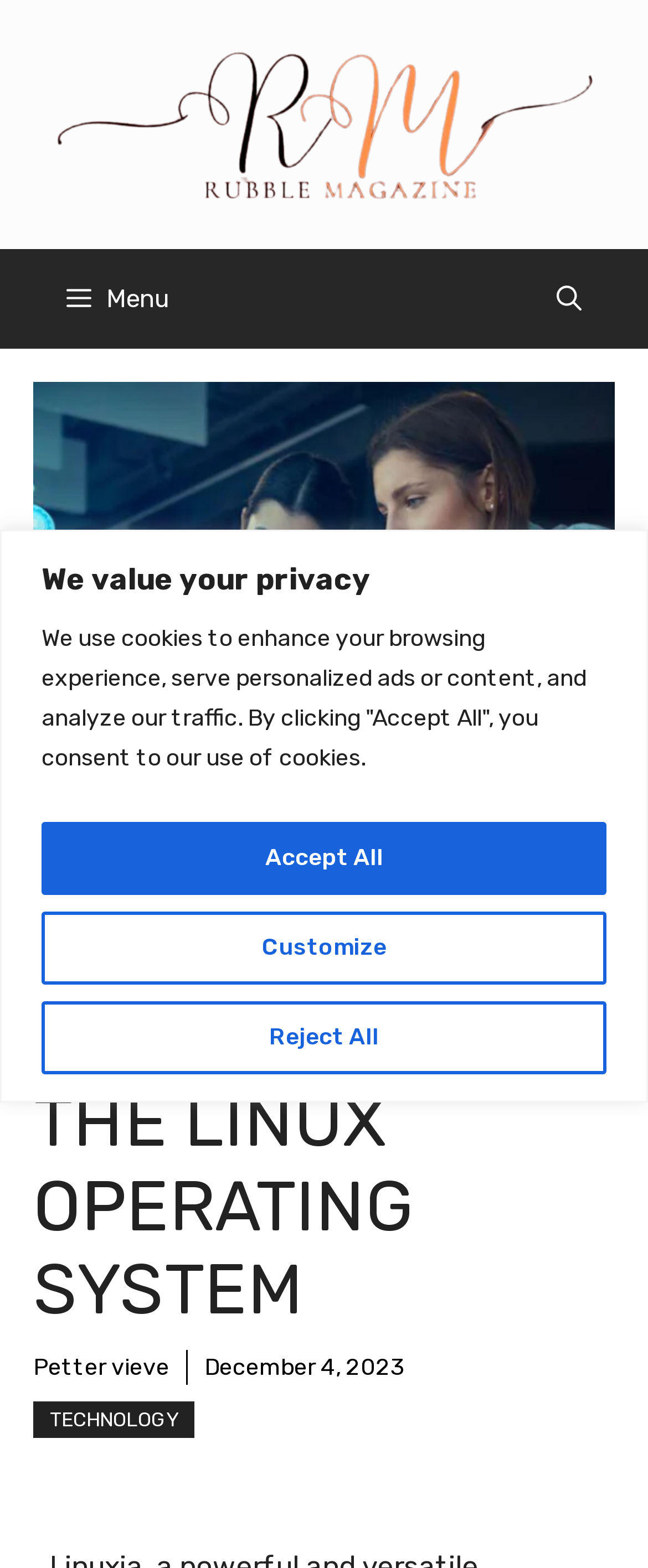Provide your answer in a single word or phrase: 
What is the name of the operating system?

Linuxia